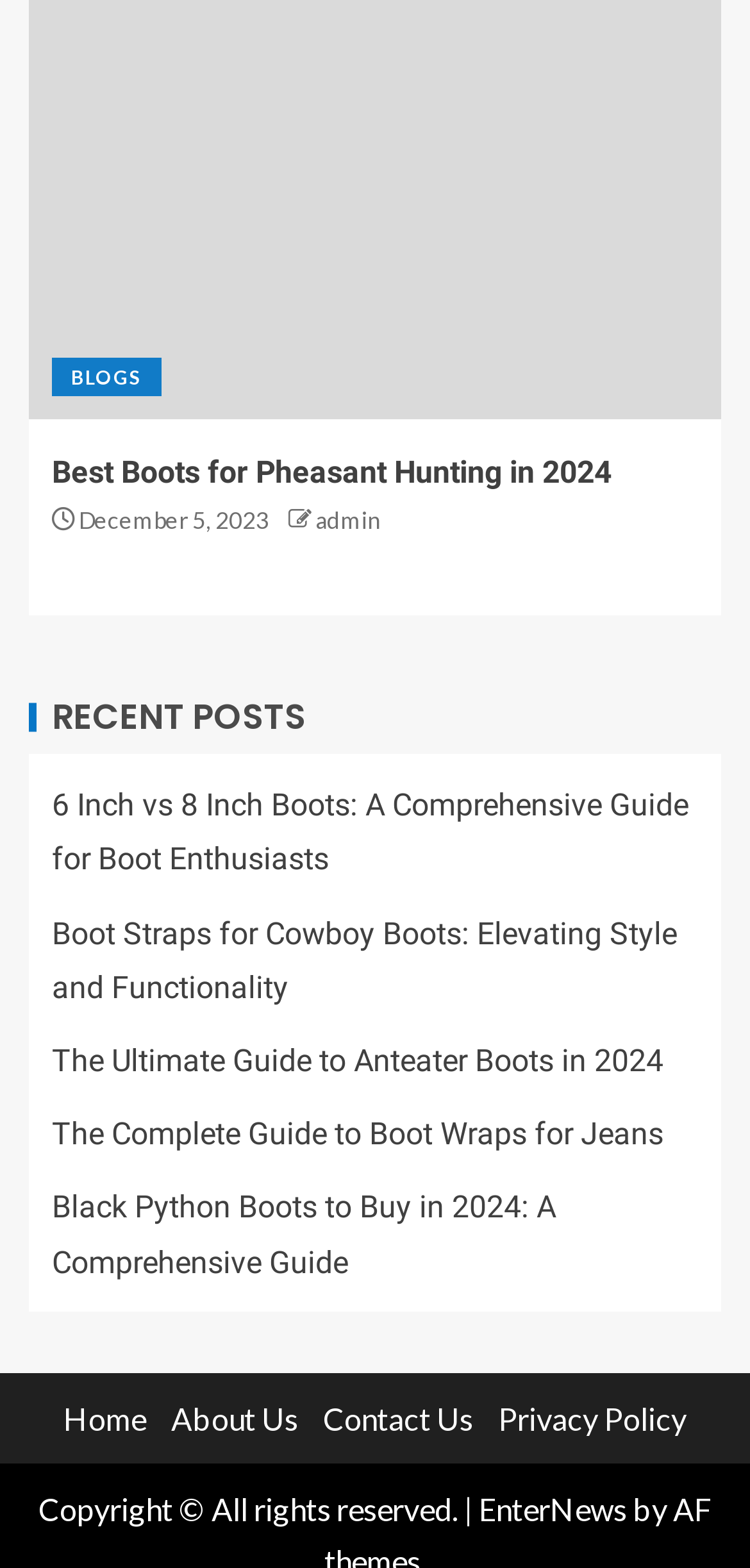Provide the bounding box coordinates of the HTML element this sentence describes: "admin". The bounding box coordinates consist of four float numbers between 0 and 1, i.e., [left, top, right, bottom].

[0.421, 0.323, 0.508, 0.342]